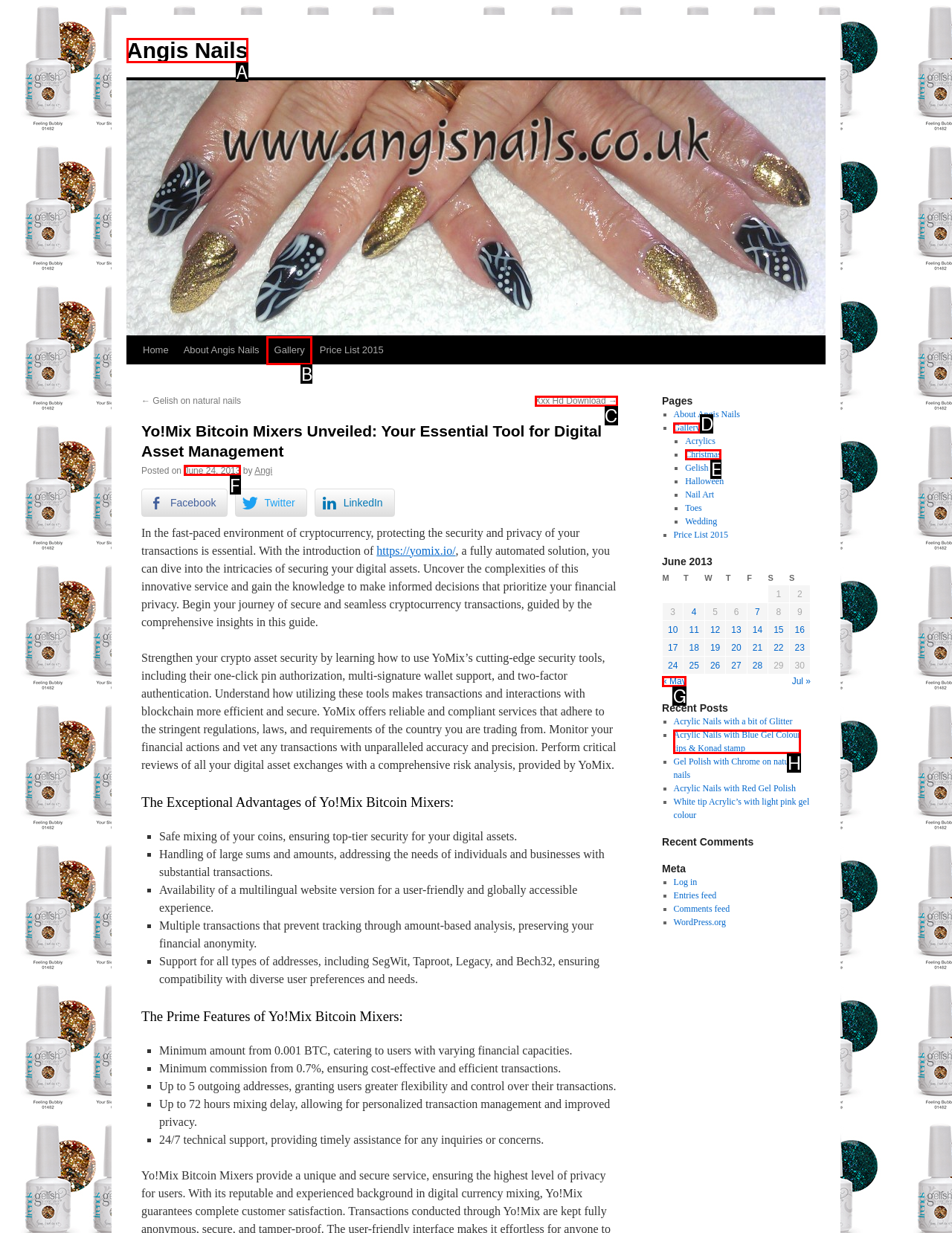Determine which option aligns with the description: Xxx Hd Download →. Provide the letter of the chosen option directly.

C